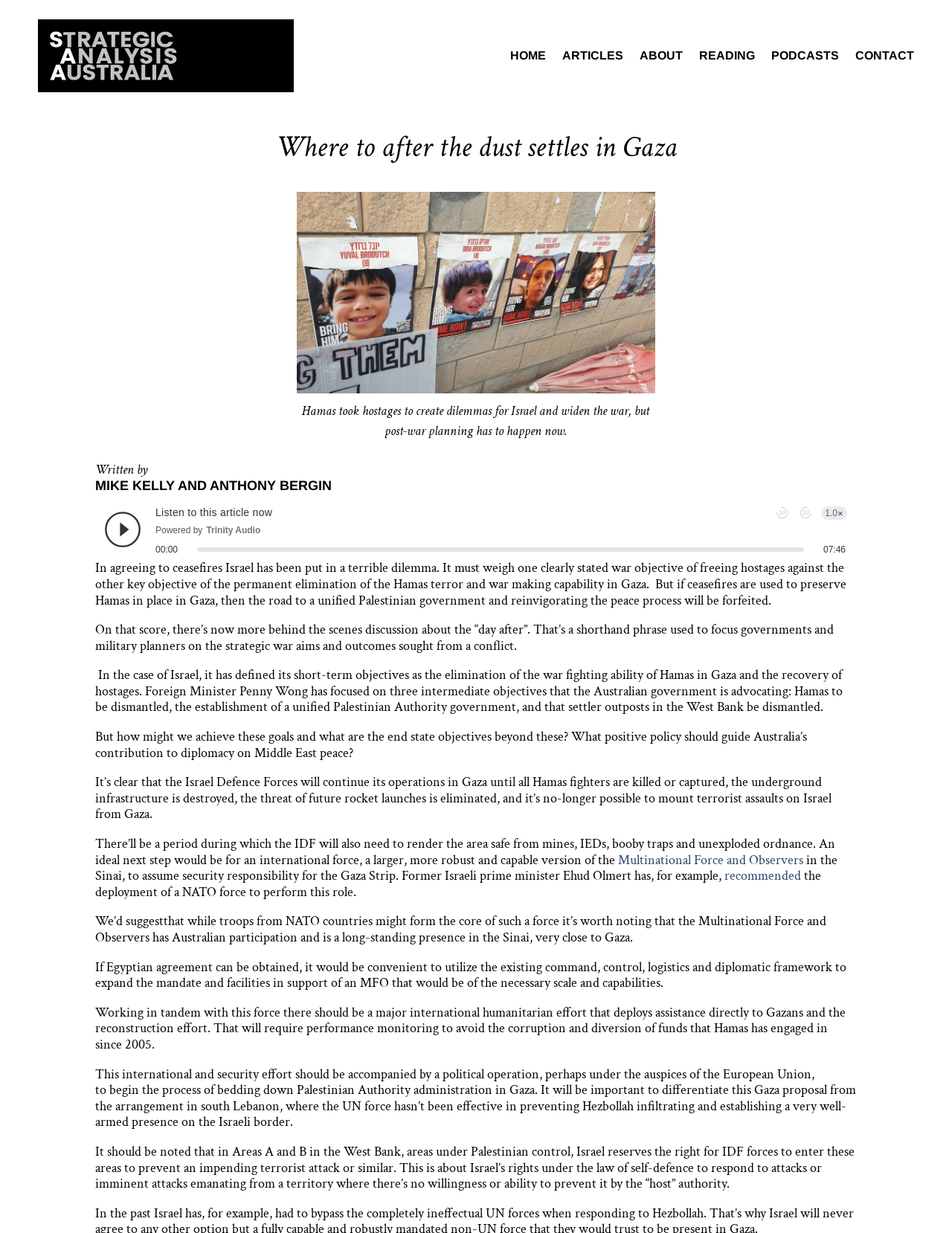Find the bounding box coordinates of the element you need to click on to perform this action: 'Click CONTACT'. The coordinates should be represented by four float values between 0 and 1, in the format [left, top, right, bottom].

[0.898, 0.015, 0.96, 0.075]